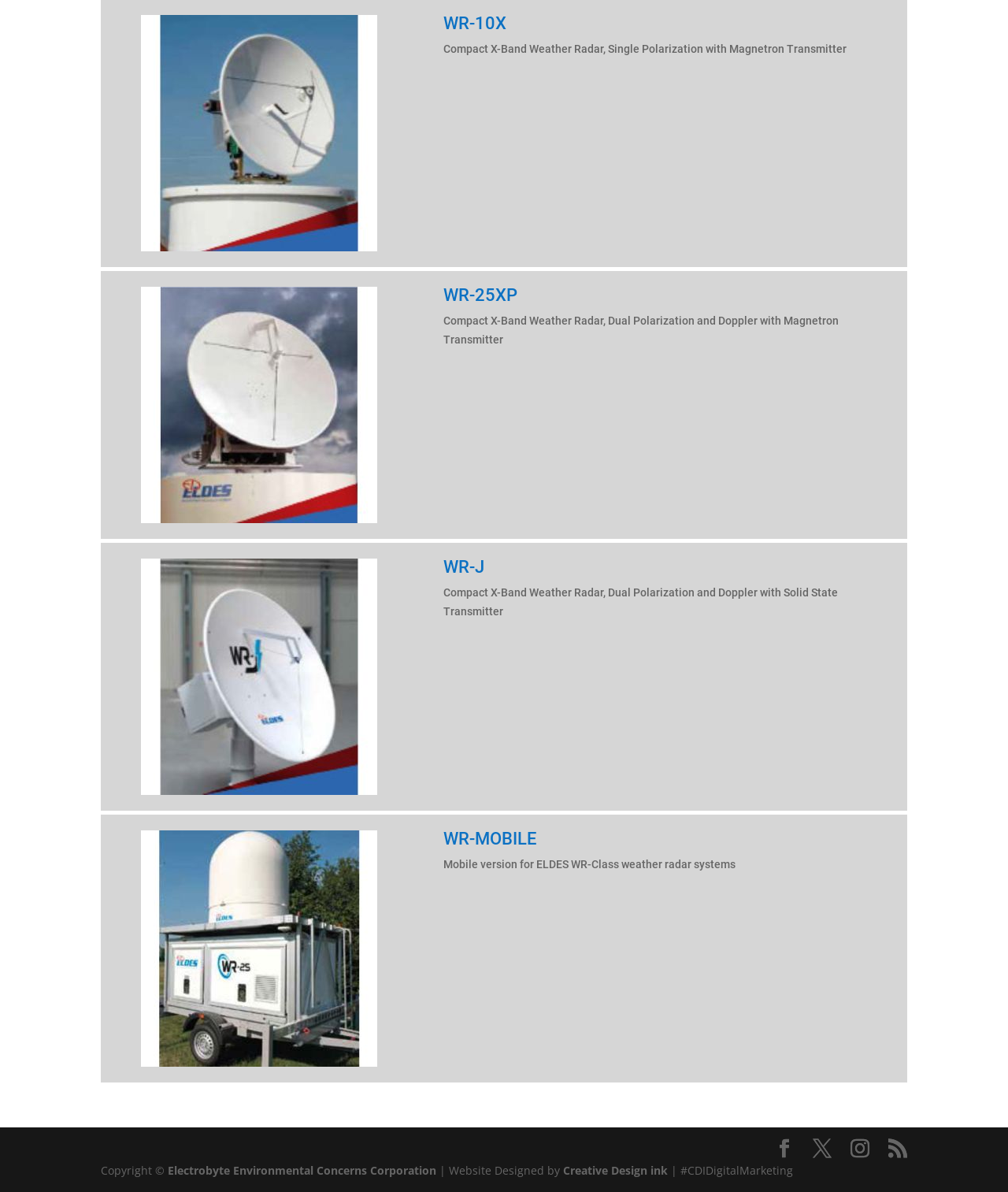Extract the bounding box for the UI element that matches this description: "Creative Design ink".

[0.559, 0.976, 0.662, 0.988]